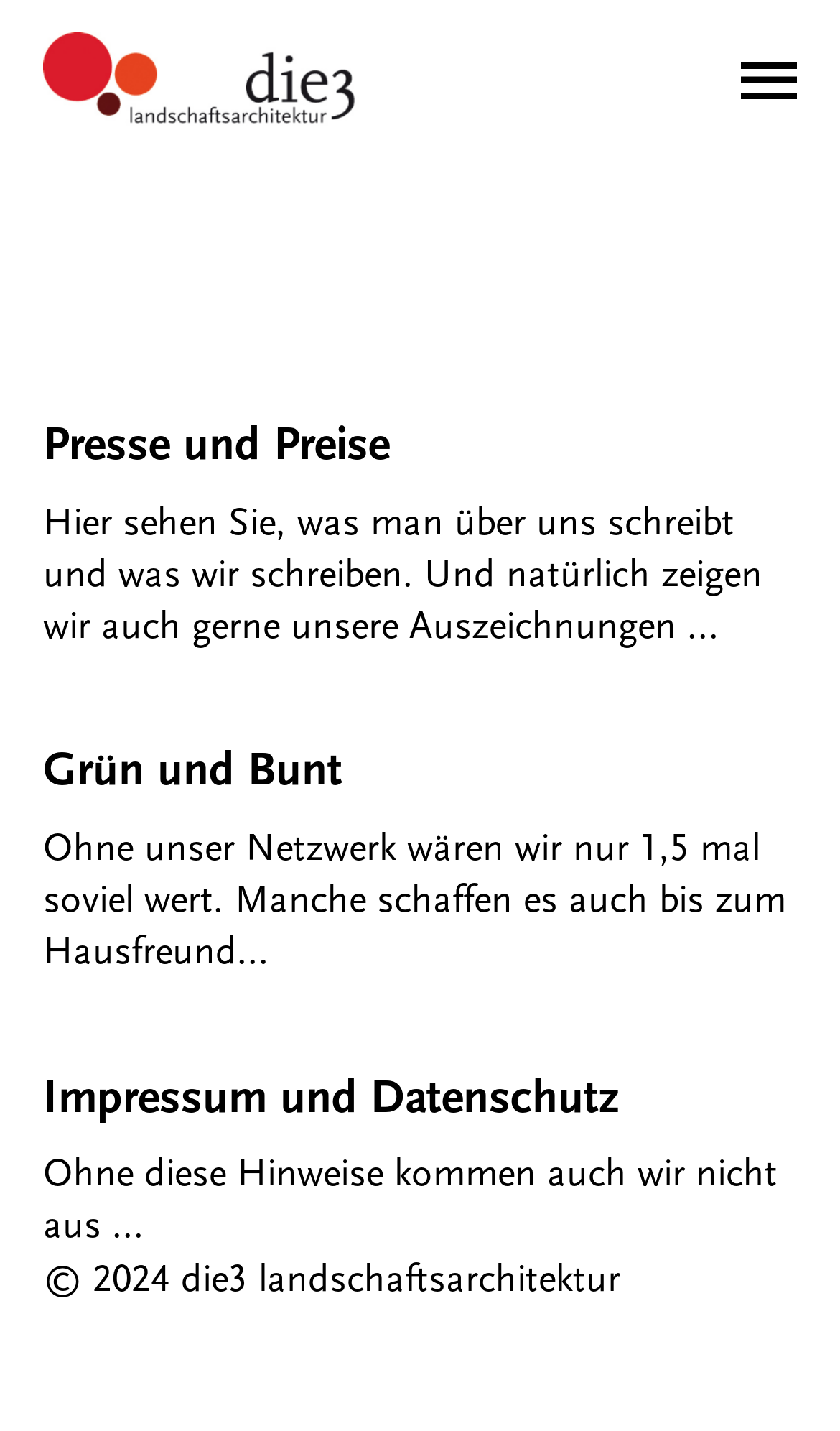Answer with a single word or phrase: 
What is the name of the company?

die3 Landschaftsarchitektur